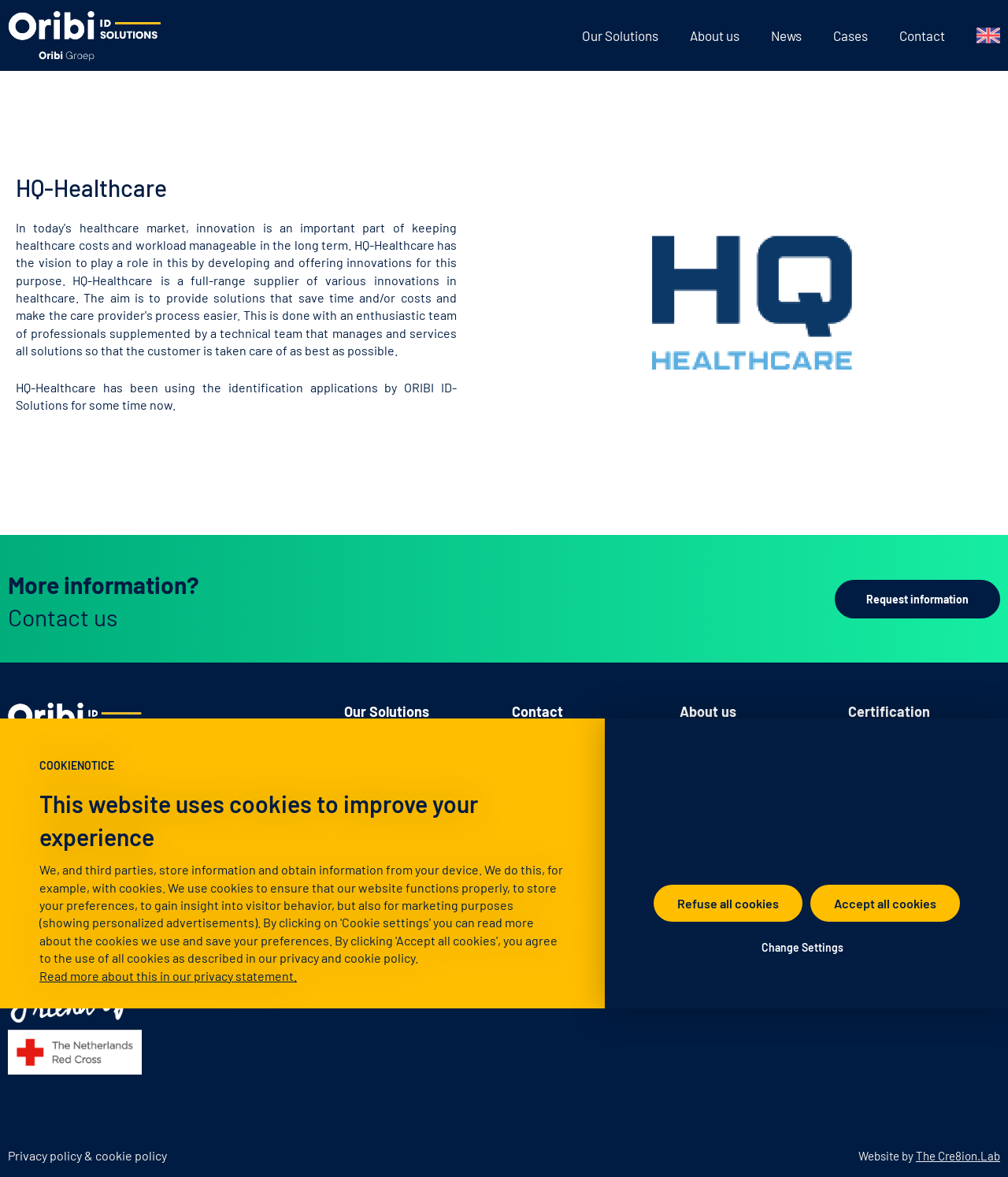Please specify the bounding box coordinates of the area that should be clicked to accomplish the following instruction: "Request information". The coordinates should consist of four float numbers between 0 and 1, i.e., [left, top, right, bottom].

[0.828, 0.492, 0.992, 0.526]